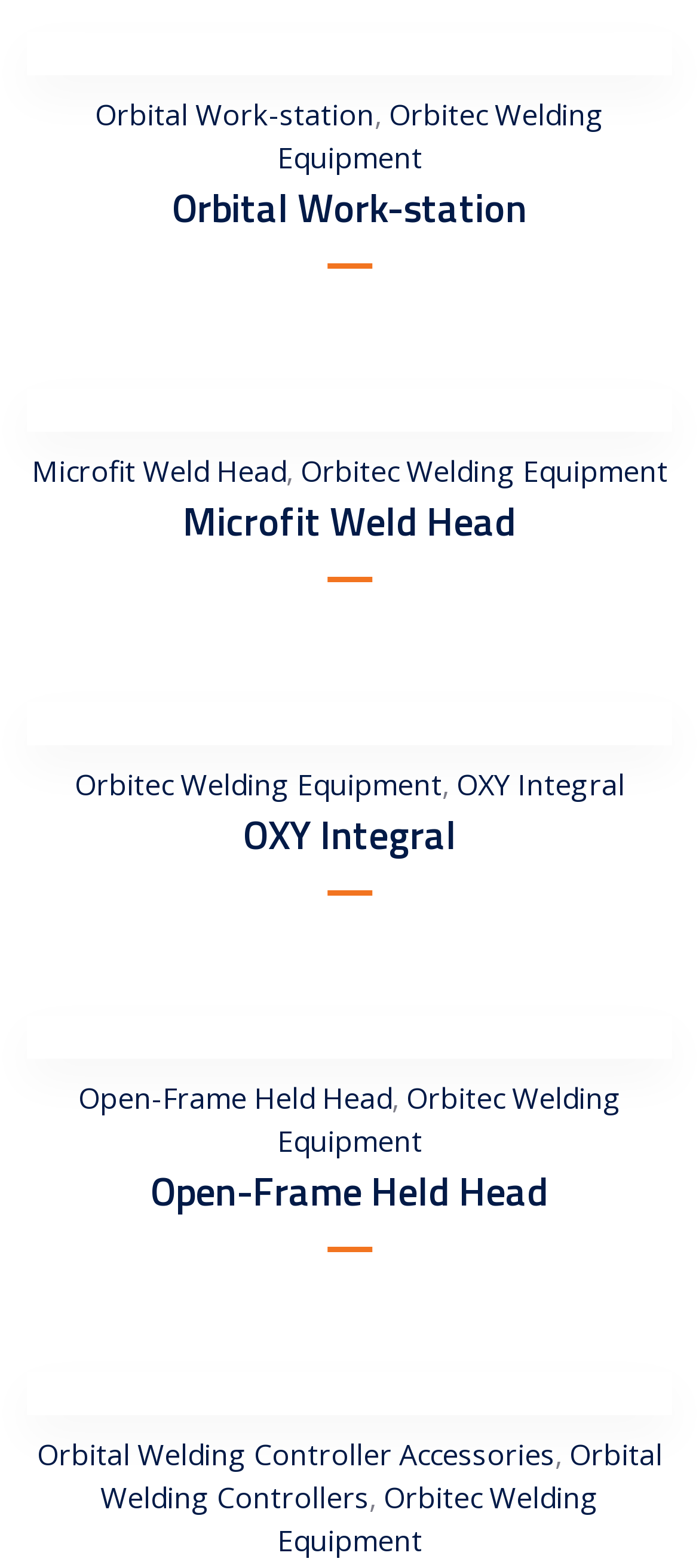Using the details from the image, please elaborate on the following question: What is the first welding equipment mentioned?

I looked at the first heading element with text 'Orbital Work-station' and found that it is a welding equipment.